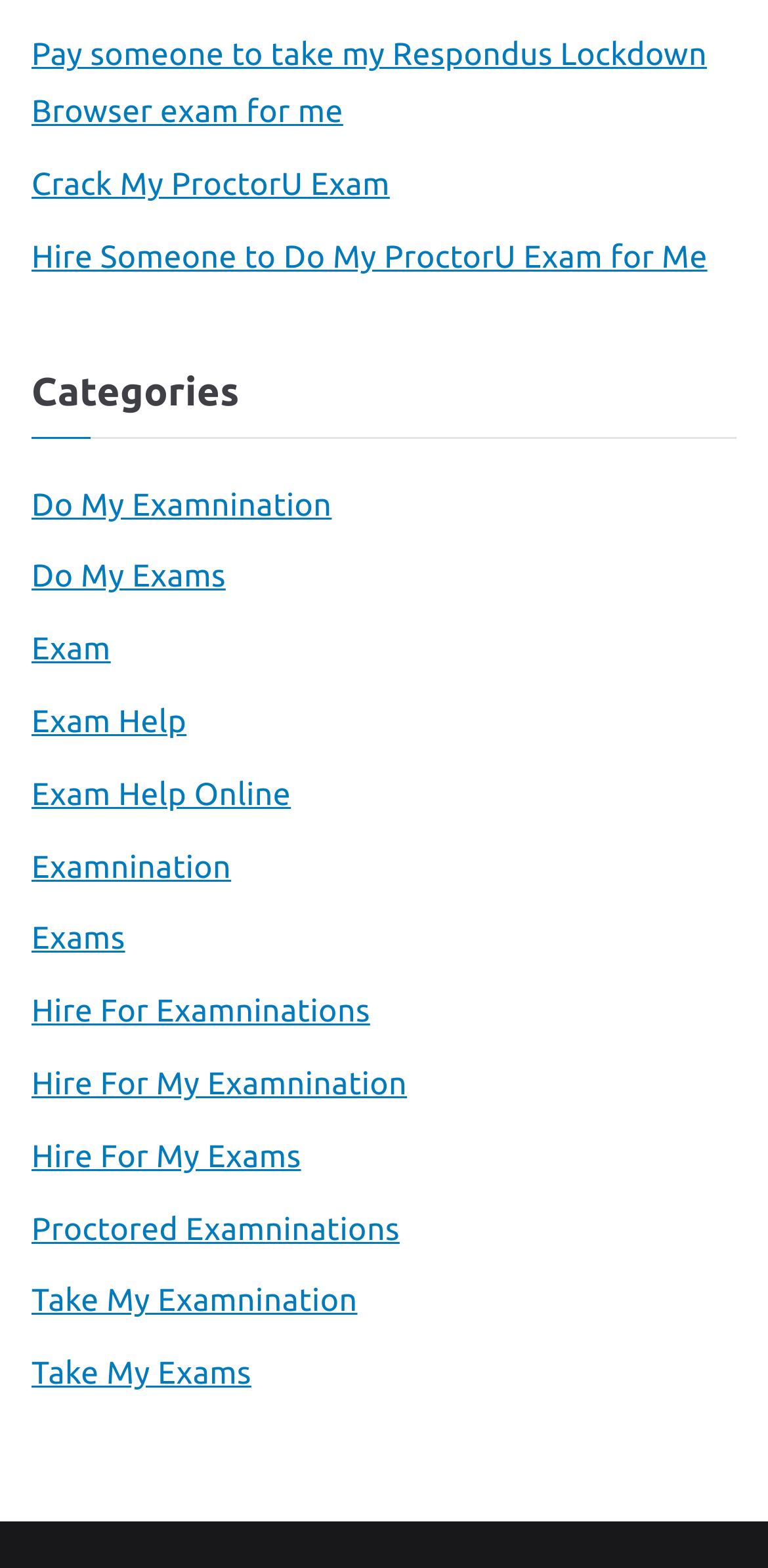What is the main category of services offered on this website?
Could you answer the question in a detailed manner, providing as much information as possible?

Based on the links provided on the webpage, it appears that the main category of services offered is related to exam help, including taking exams, hiring someone to do exams, and cracking proctored exams.